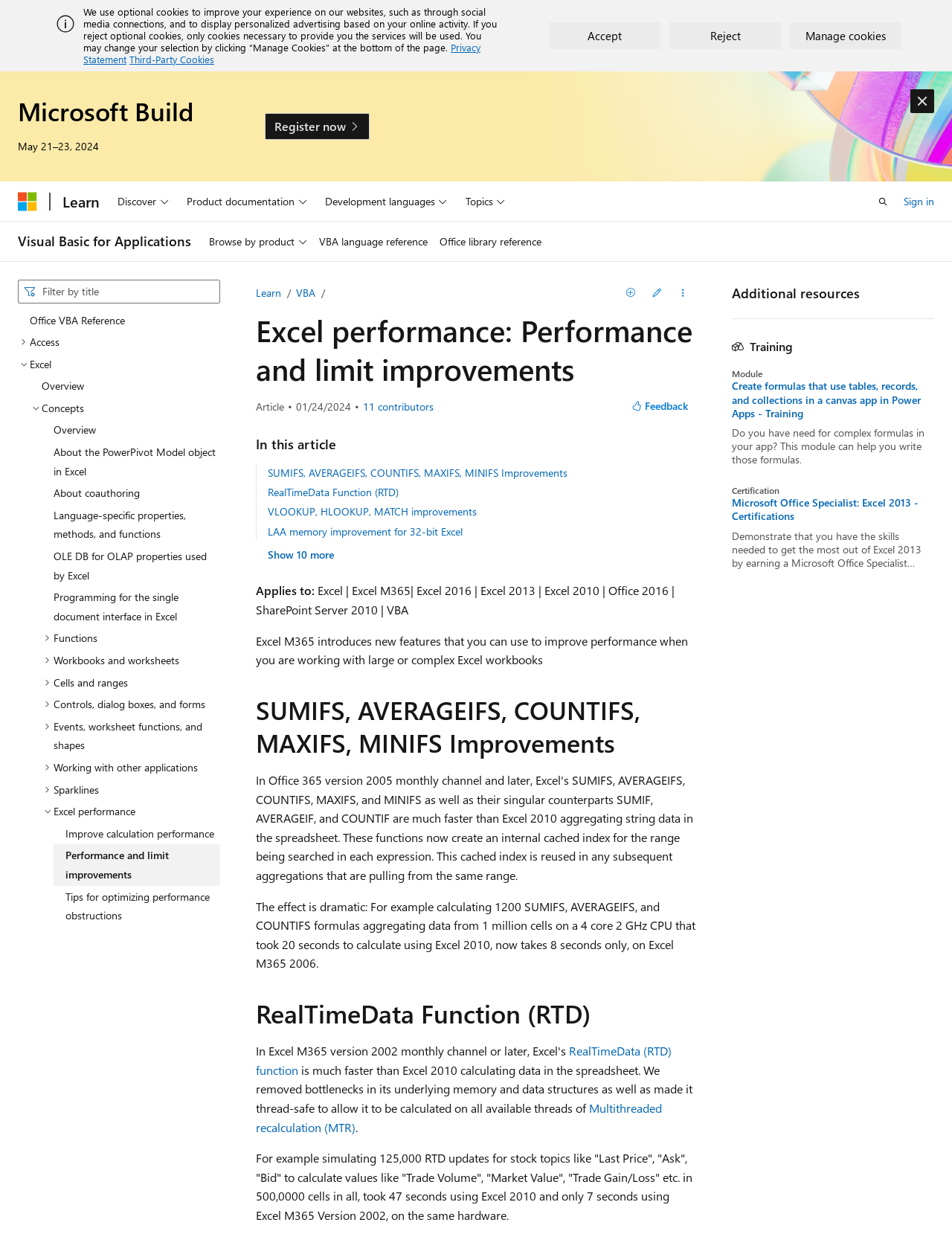Determine the bounding box coordinates in the format (top-left x, top-left y, bottom-right x, bottom-right y). Ensure all values are floating point numbers between 0 and 1. Identify the bounding box of the UI element described by: Time Out

None